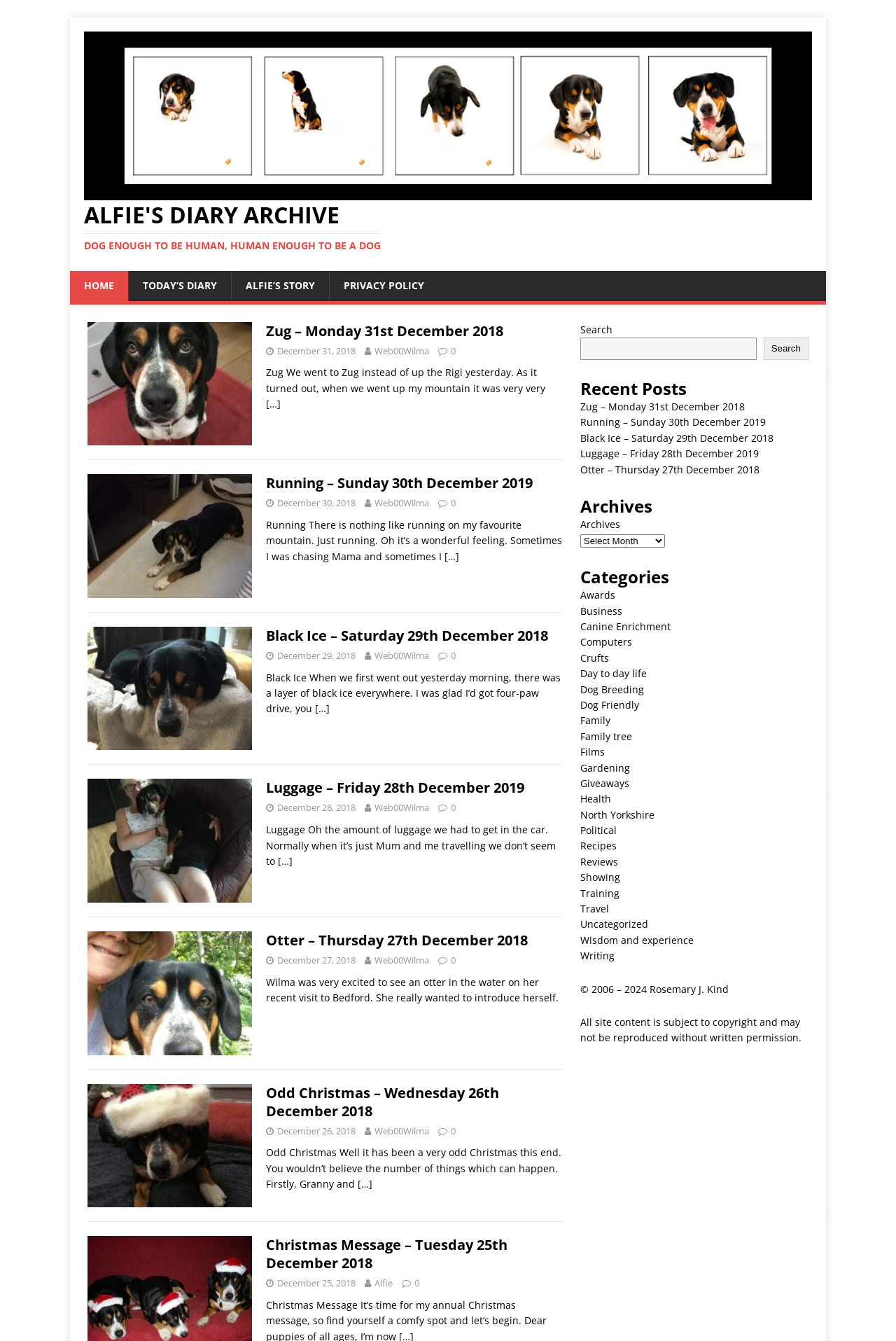Carefully observe the image and respond to the question with a detailed answer:
What is the name of the website mentioned in the diary entries?

The name of the website mentioned in the diary entries can be found in several articles on the webpage, where it is written as 'Web00Wilma'.